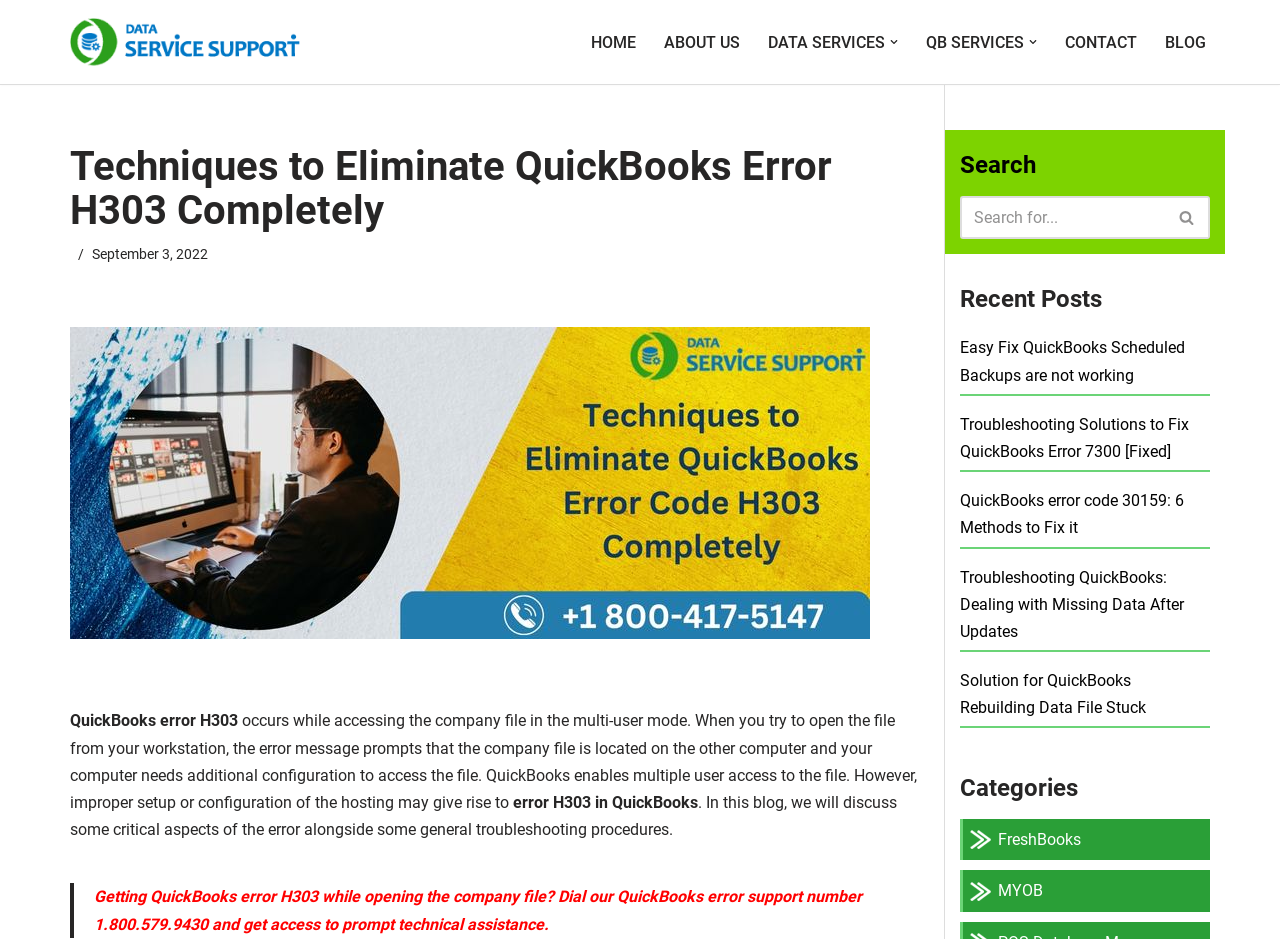Provide a brief response in the form of a single word or phrase:
What is the error code discussed in this webpage?

H303